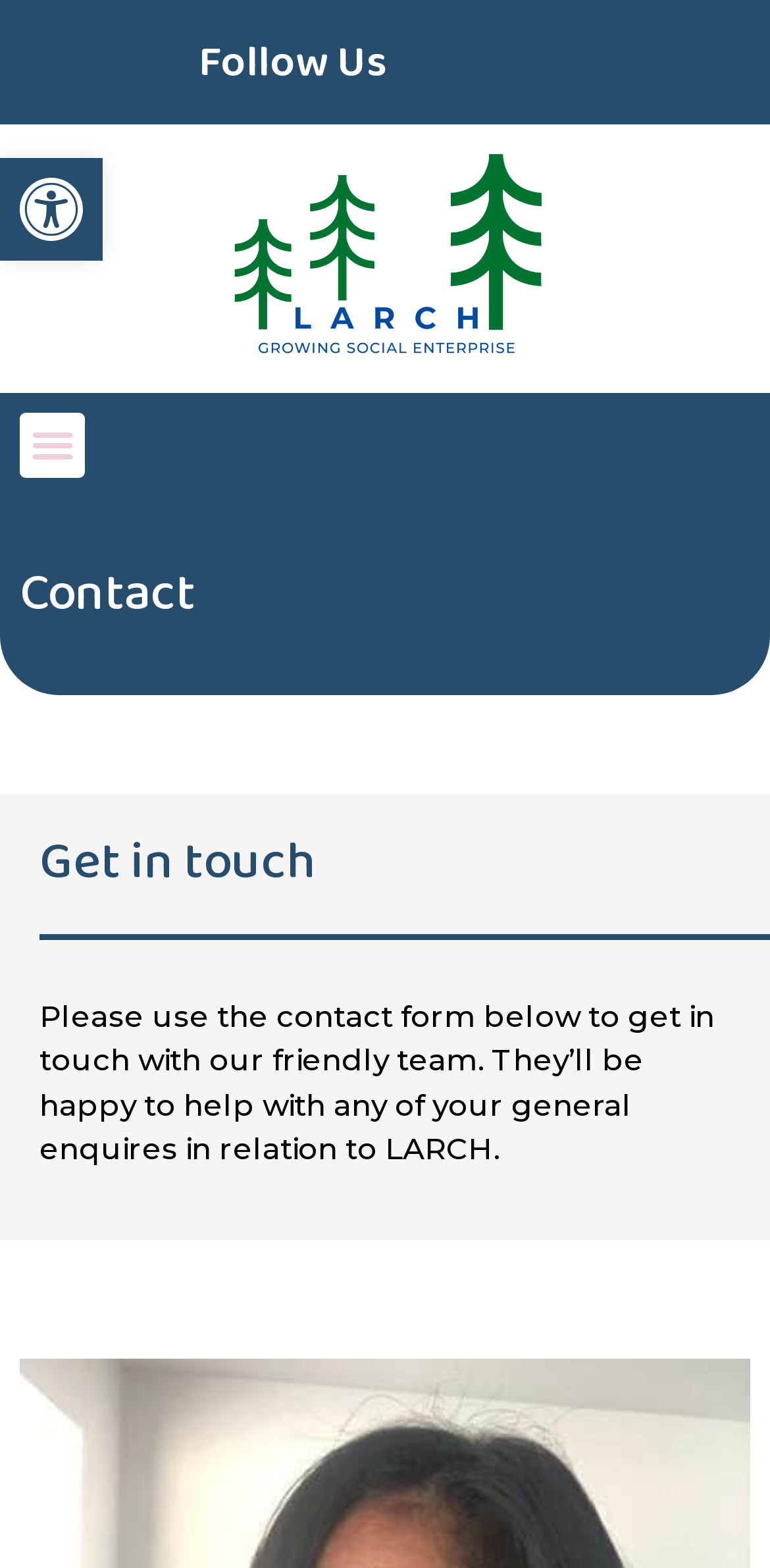Identify the bounding box coordinates of the HTML element based on this description: "Twitter".

[0.666, 0.013, 0.777, 0.067]